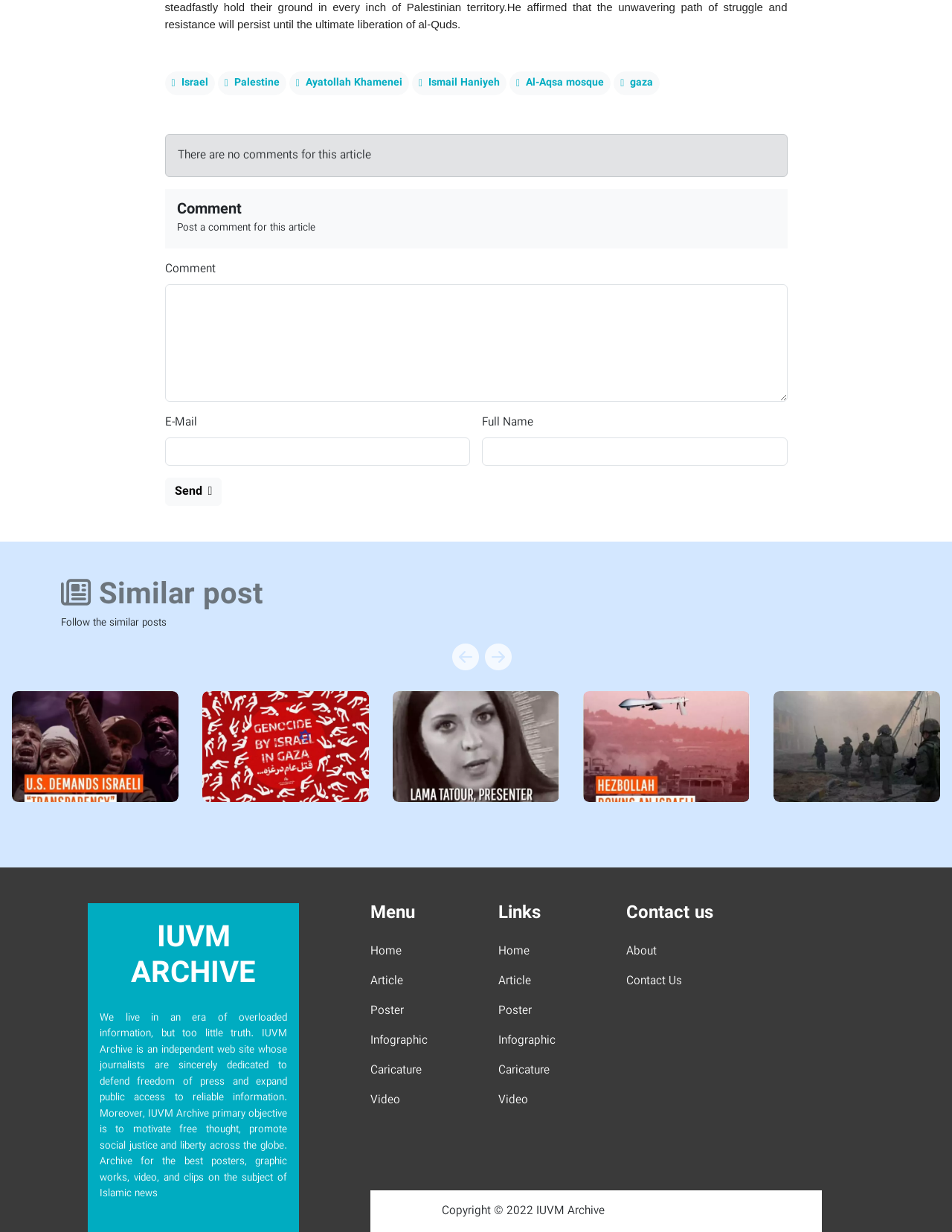Predict the bounding box of the UI element based on this description: "Food".

None